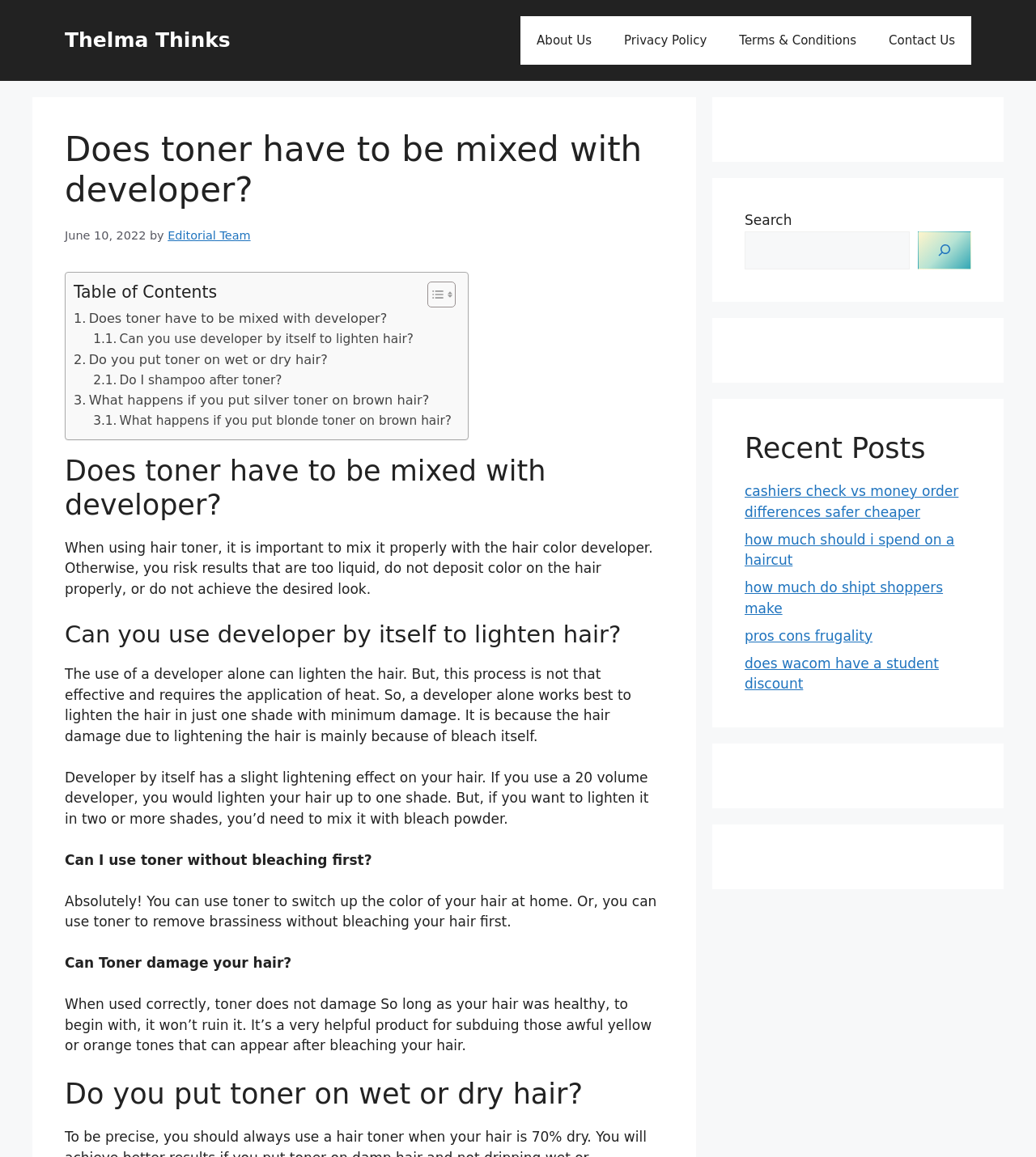Identify the bounding box coordinates for the UI element described as: "Our Pizzas".

None